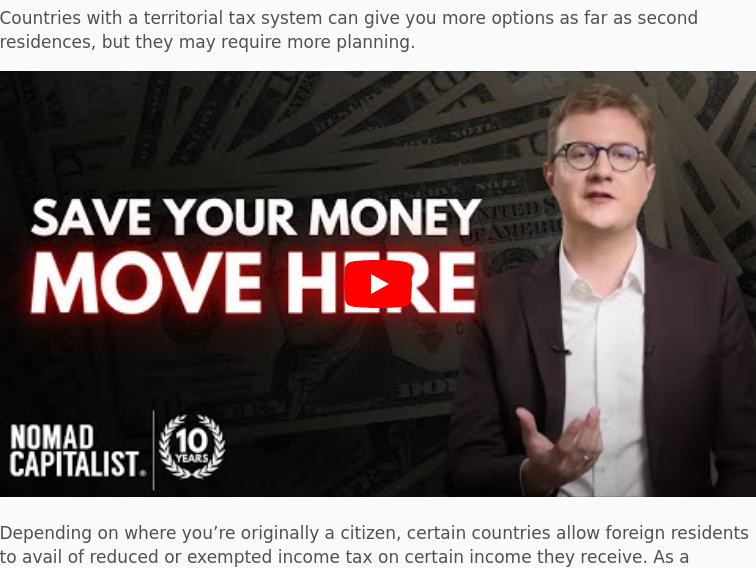What is the significance of the badge below the main message?
Carefully analyze the image and provide a detailed answer to the question.

The badge below the main message indicates that 'NOMAD CAPITALIST' is celebrating its 10-year anniversary, implying that the organization has been providing services or advice related to tax strategies for a decade.